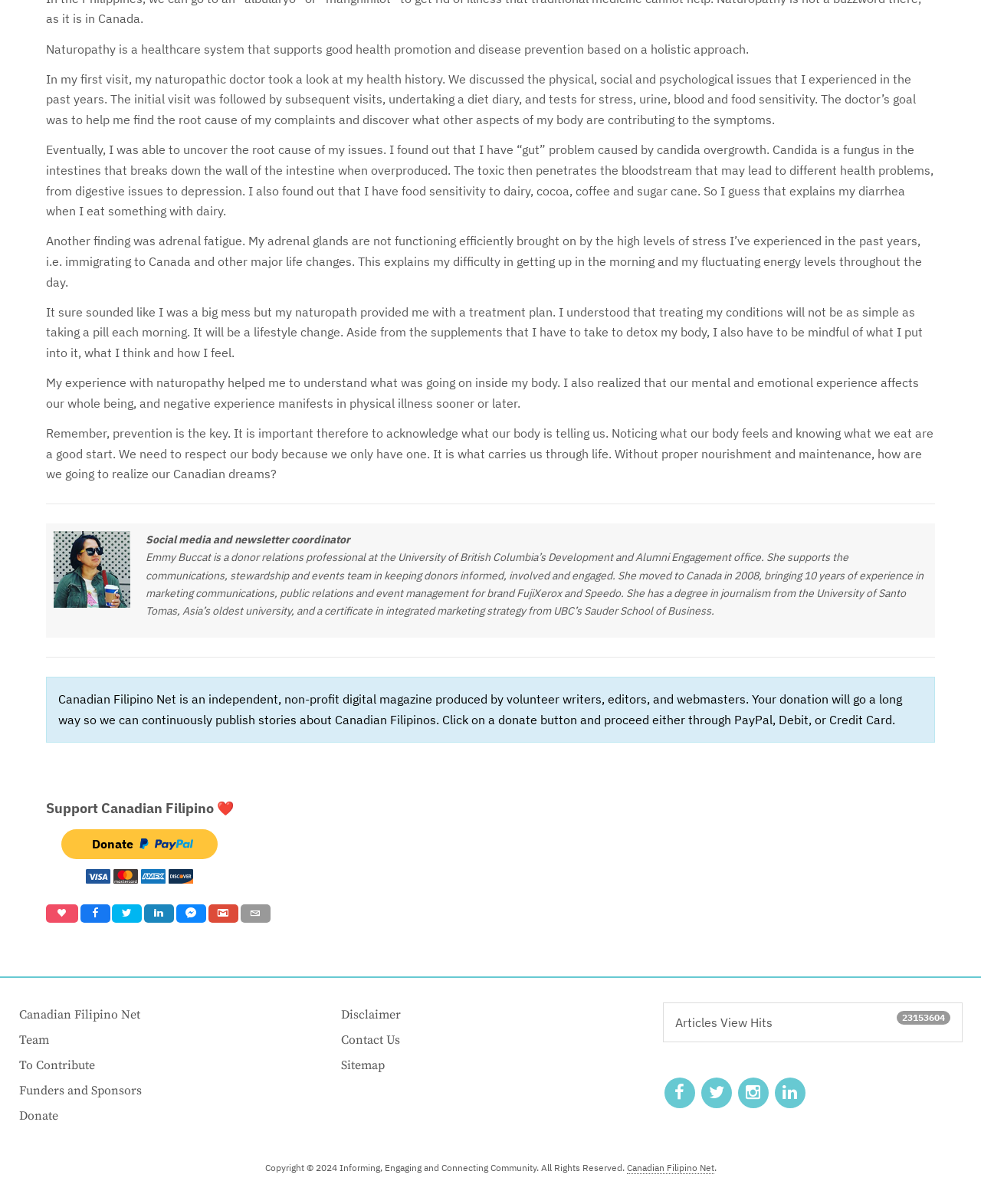Find the bounding box coordinates for the element that must be clicked to complete the instruction: "Follow Canadian Filipino Net on Facebook". The coordinates should be four float numbers between 0 and 1, indicated as [left, top, right, bottom].

[0.082, 0.751, 0.112, 0.767]